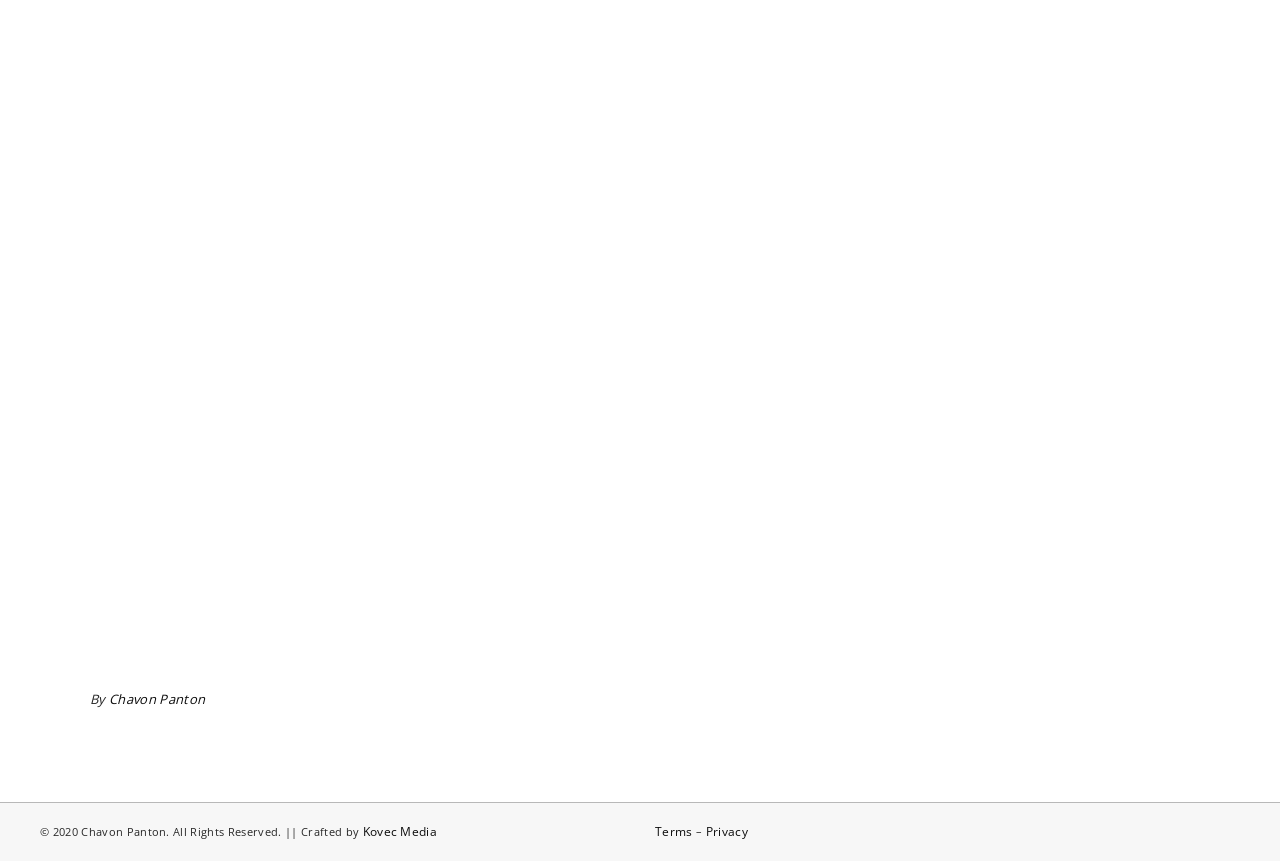Who is the author of the webpage?
Please answer the question with a detailed response using the information from the screenshot.

The author's name is mentioned in the link 'Chavon Panton' at the top of the webpage, and also in the copyright statement '© 2020 Chavon Panton. All Rights Reserved.' at the bottom of the webpage.